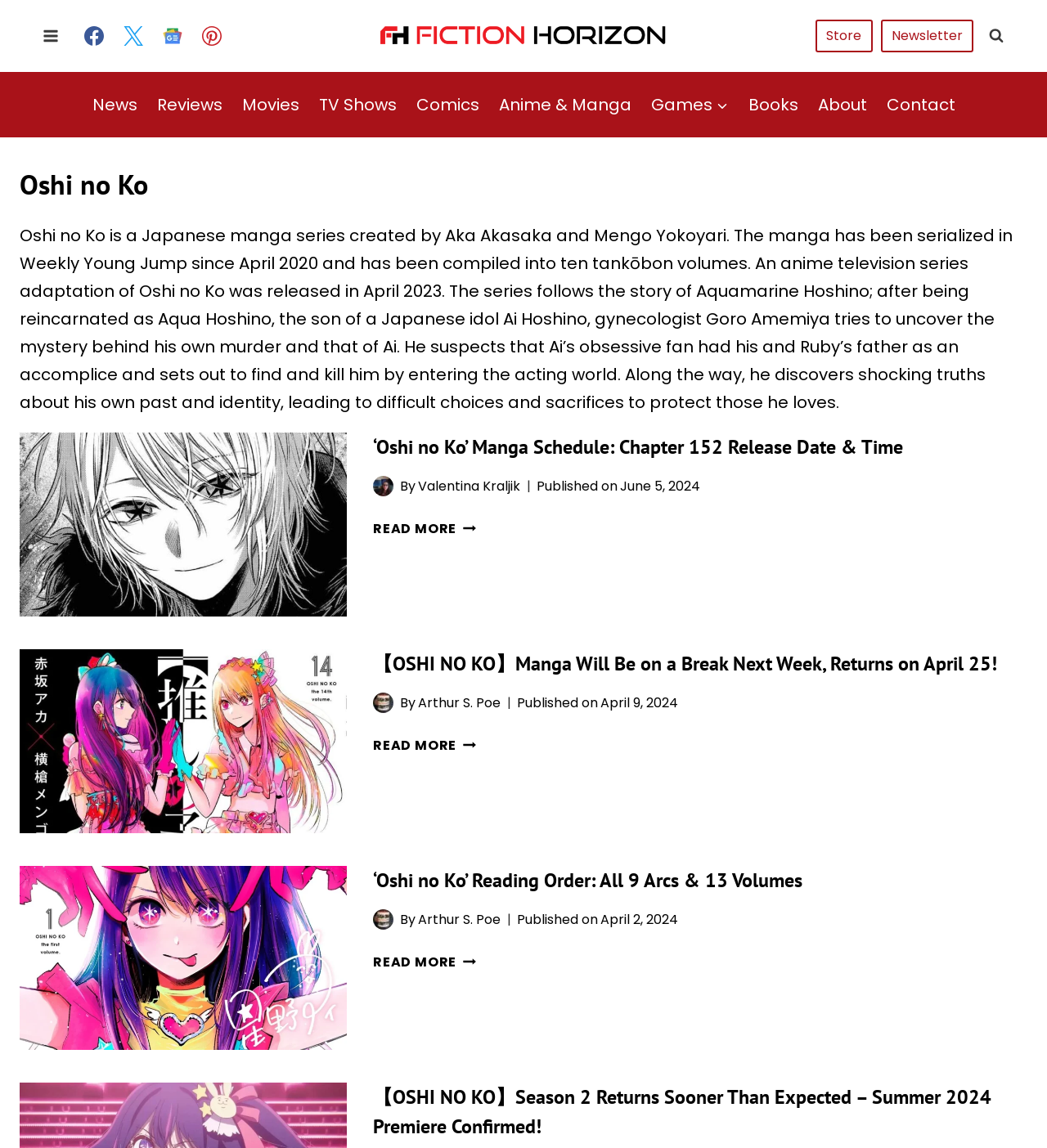From the element description: "Arthur S. Poe", extract the bounding box coordinates of the UI element. The coordinates should be expressed as four float numbers between 0 and 1, in the order [left, top, right, bottom].

[0.399, 0.604, 0.478, 0.62]